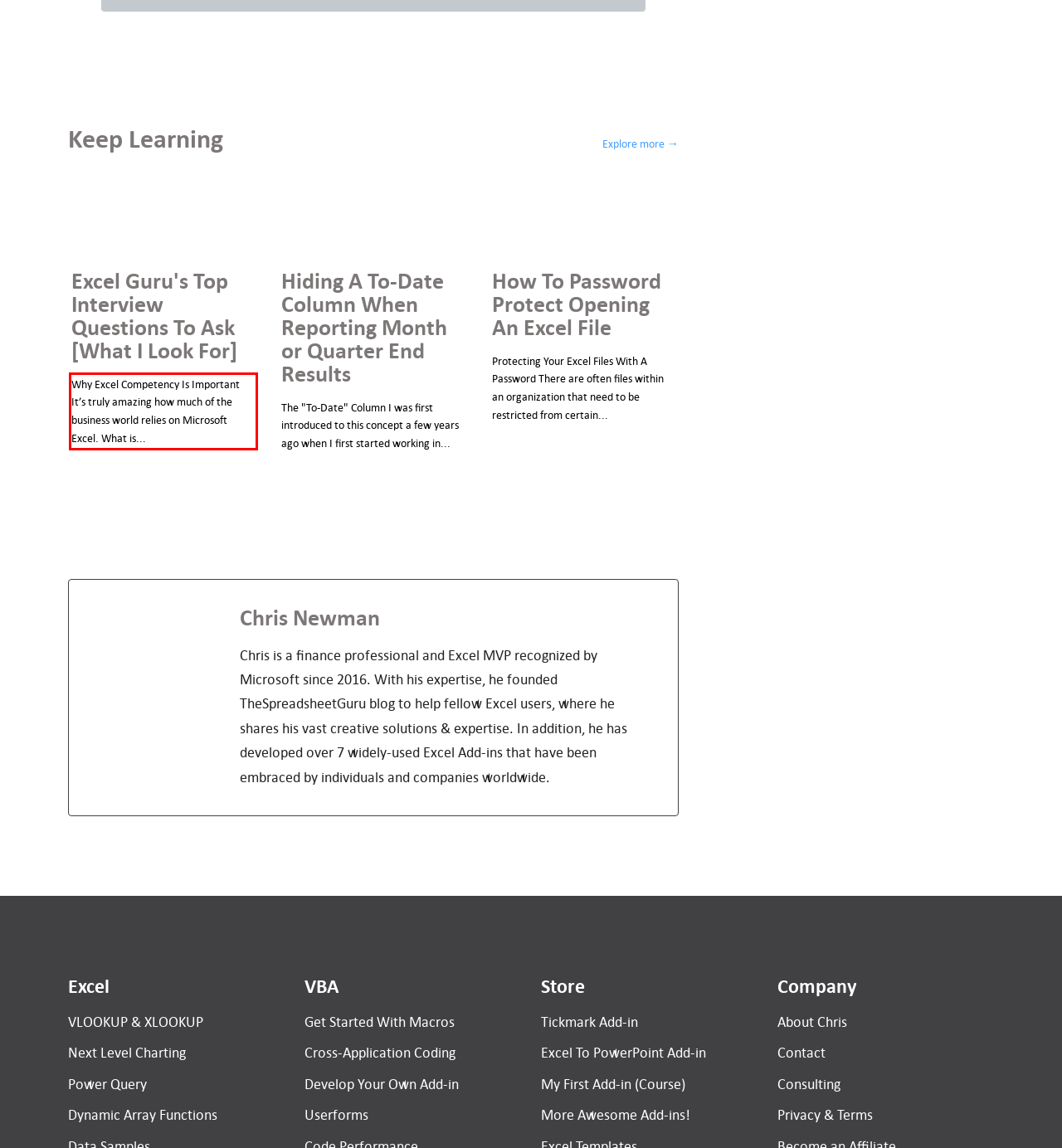Review the webpage screenshot provided, and perform OCR to extract the text from the red bounding box.

Why Excel Competency Is Important It’s truly amazing how much of the business world relies on Microsoft Excel. What is...